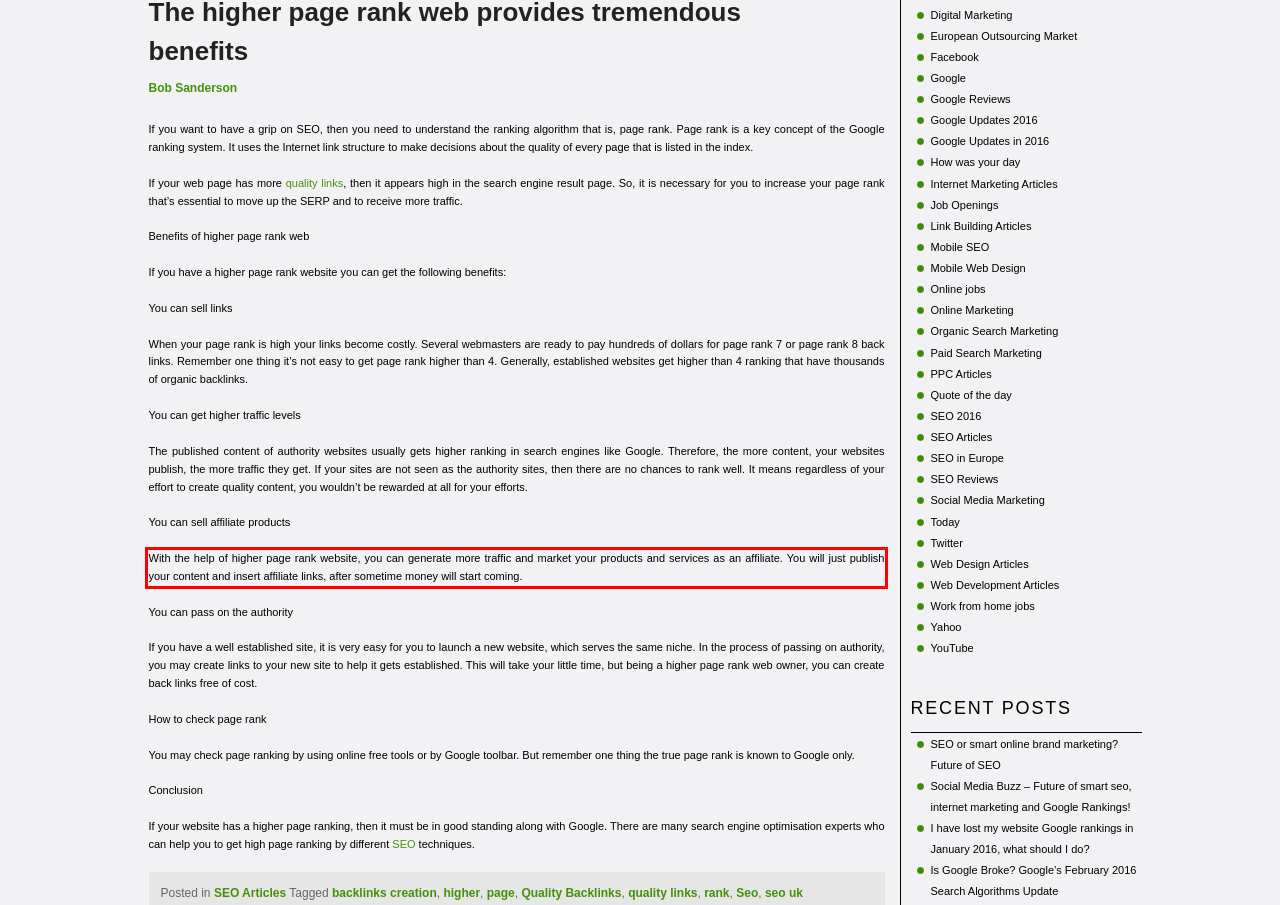Examine the screenshot of the webpage, locate the red bounding box, and perform OCR to extract the text contained within it.

With the help of higher page rank website, you can generate more traffic and market your products and services as an affiliate. You will just publish your content and insert affiliate links, after sometime money will start coming.